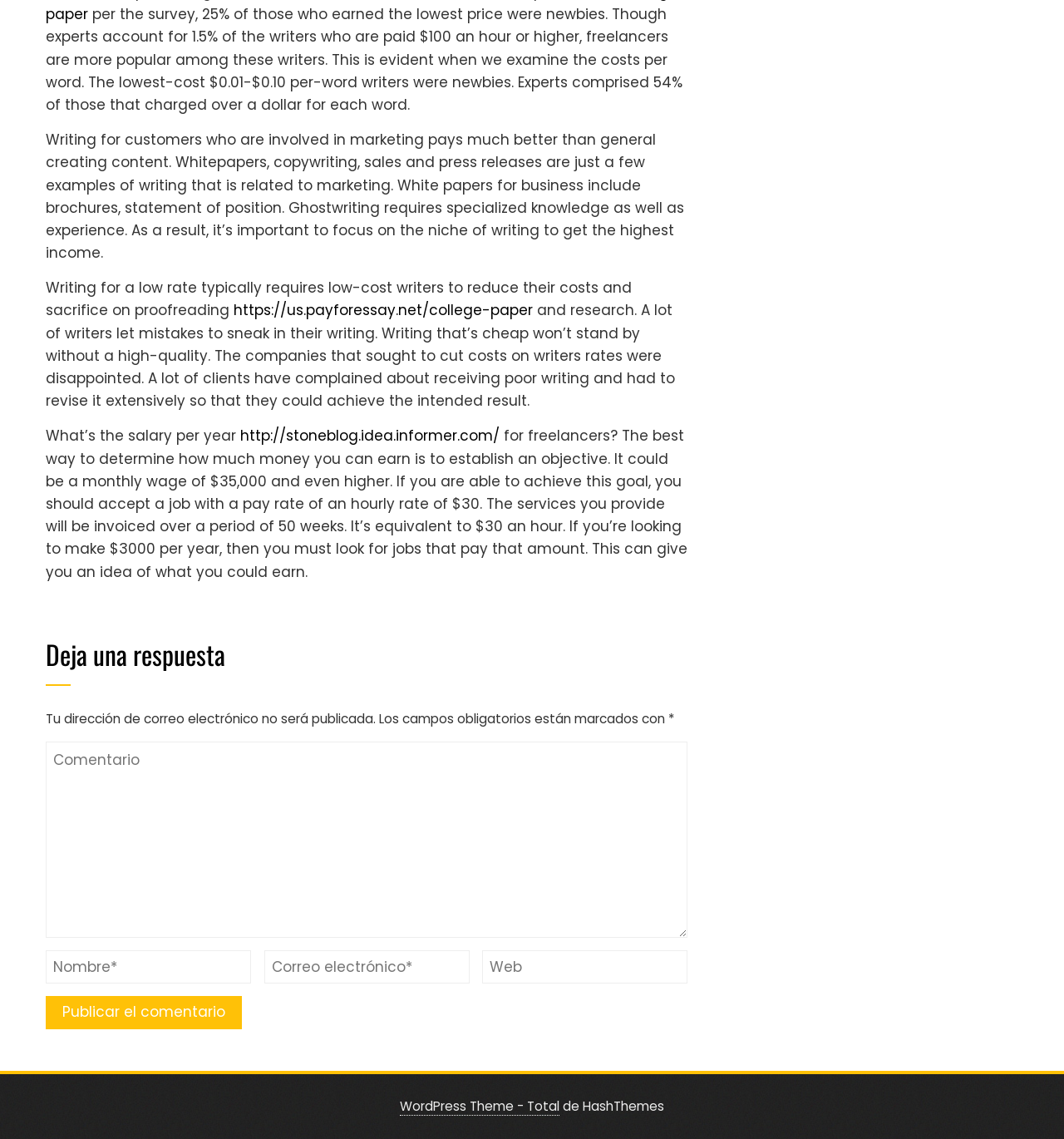Determine the coordinates of the bounding box that should be clicked to complete the instruction: "Visit the stone blog". The coordinates should be represented by four float numbers between 0 and 1: [left, top, right, bottom].

[0.226, 0.374, 0.47, 0.392]